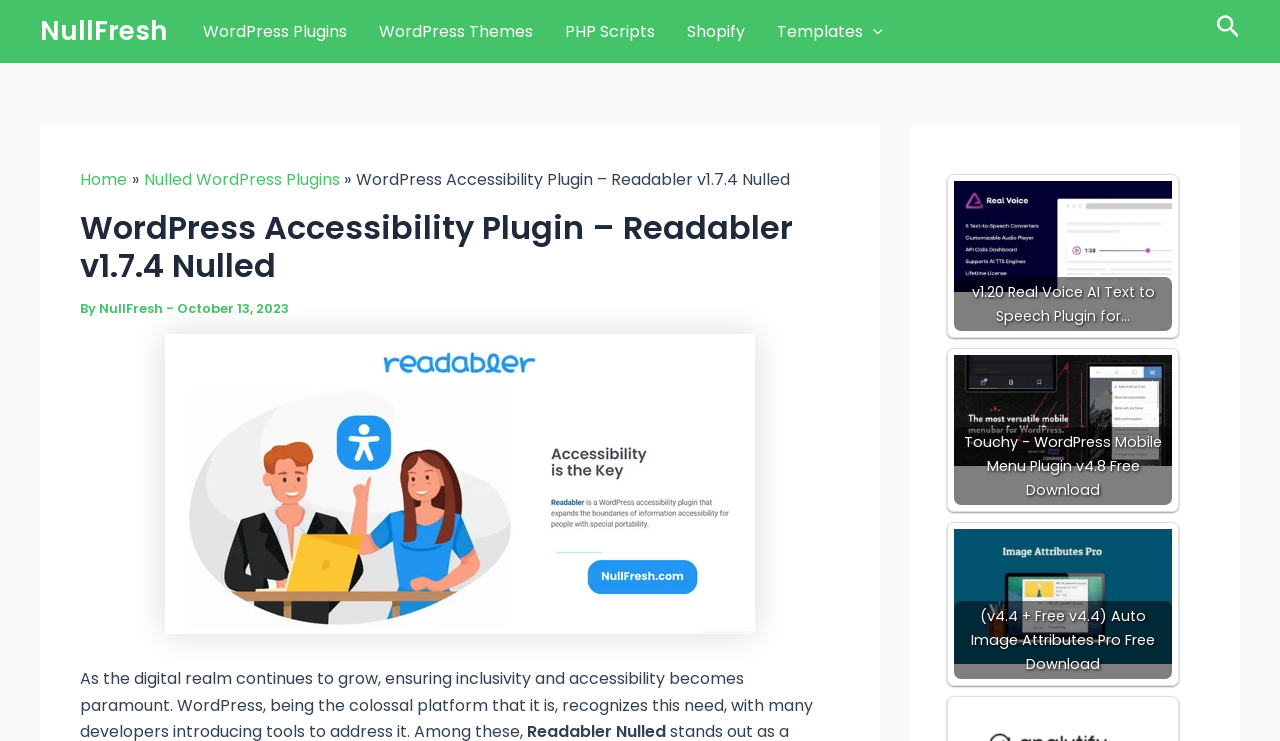Can you give a comprehensive explanation to the question given the content of the image?
What is the name of the plugin on the top of the page?

I looked at the 'WordPress Accessibility Plugin – Readabler v1.7.4 Nulled' text, which is a heading element, and extracted the plugin name from it.